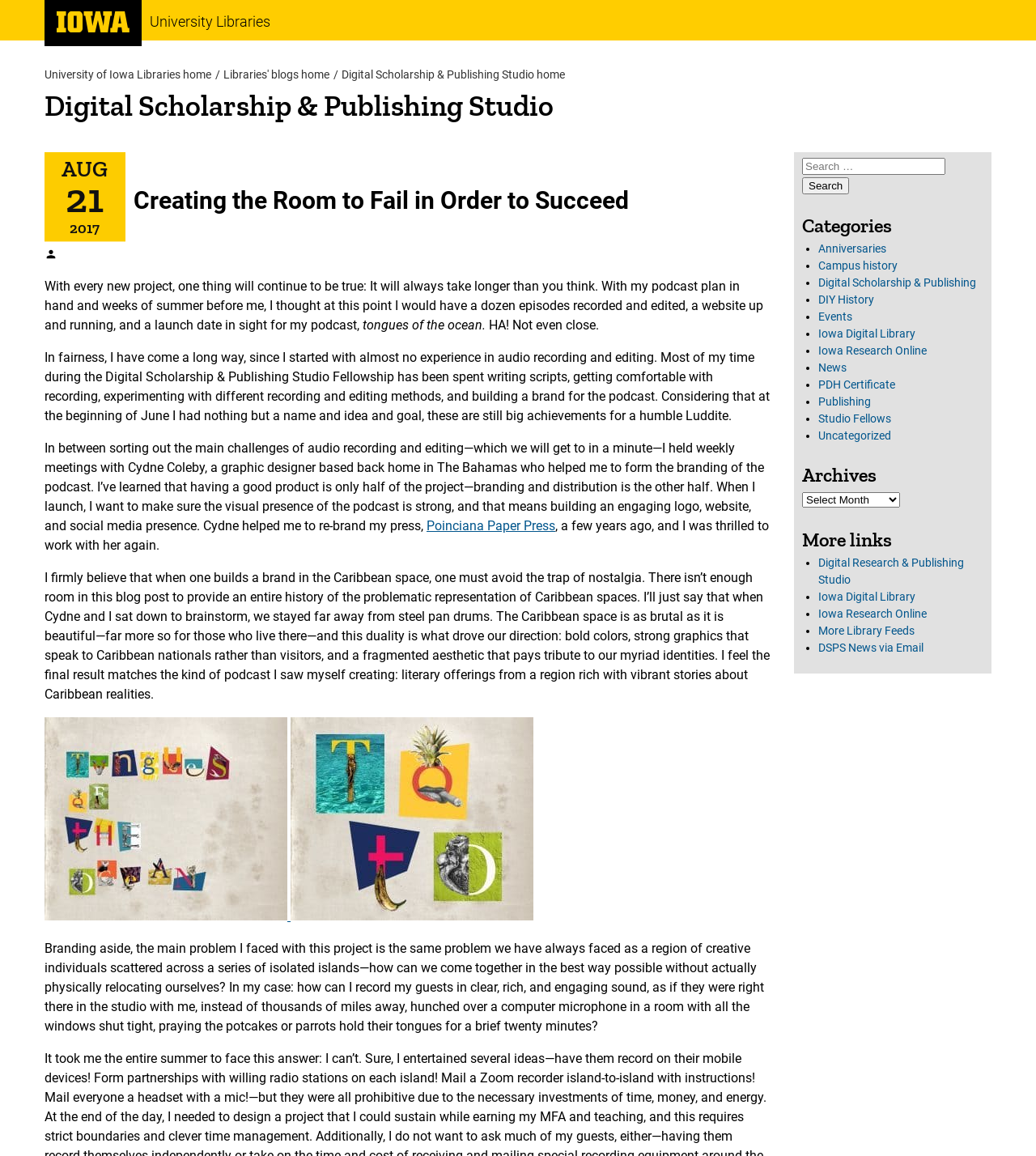Please specify the bounding box coordinates of the region to click in order to perform the following instruction: "Visit University Libraries".

[0.144, 0.011, 0.261, 0.026]